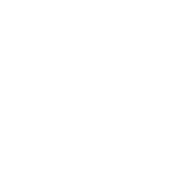Where is the icon positioned? From the image, respond with a single word or brief phrase.

readable area